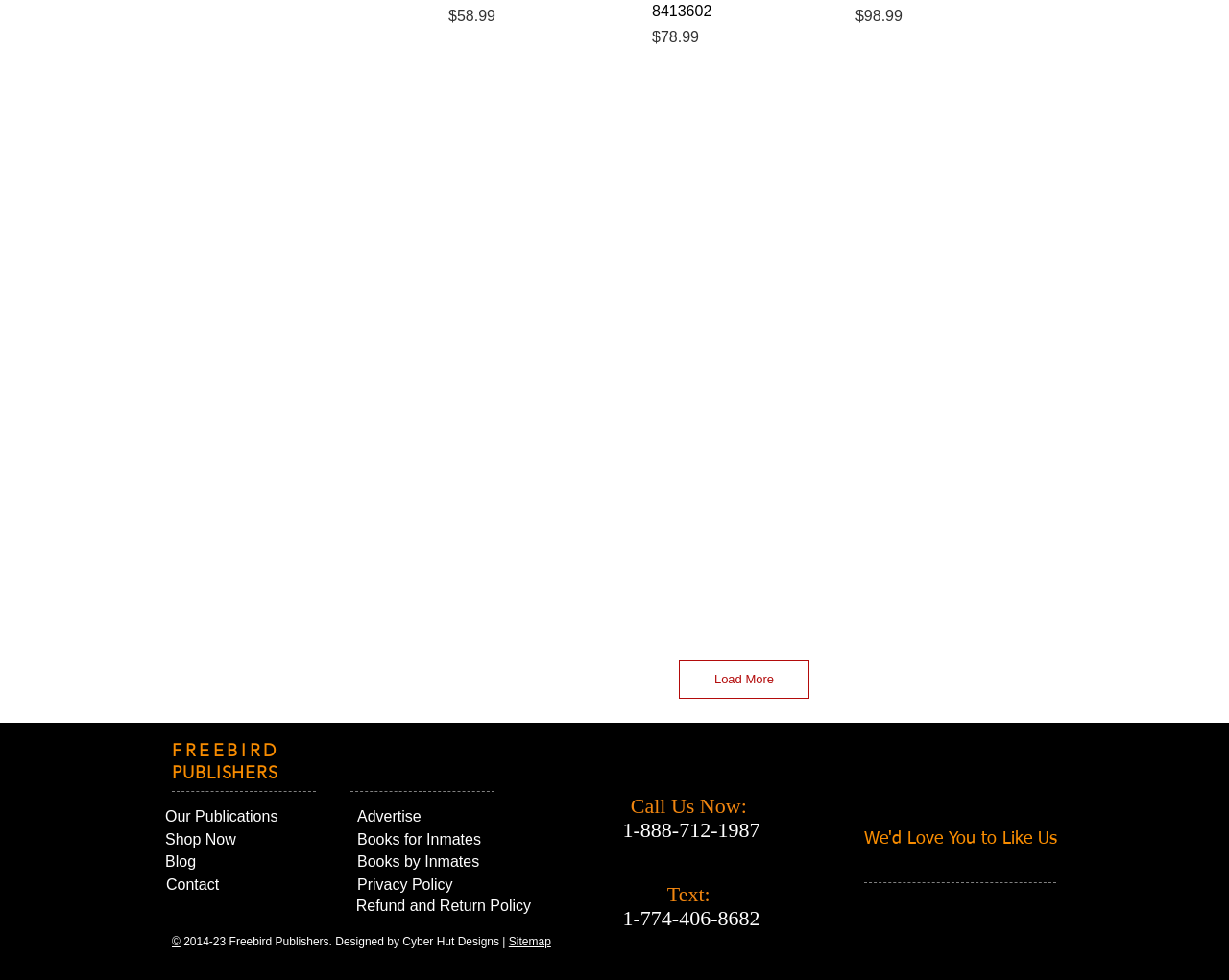Based on the element description: "Refund and Return Policy", identify the UI element and provide its bounding box coordinates. Use four float numbers between 0 and 1, [left, top, right, bottom].

[0.285, 0.914, 0.432, 0.936]